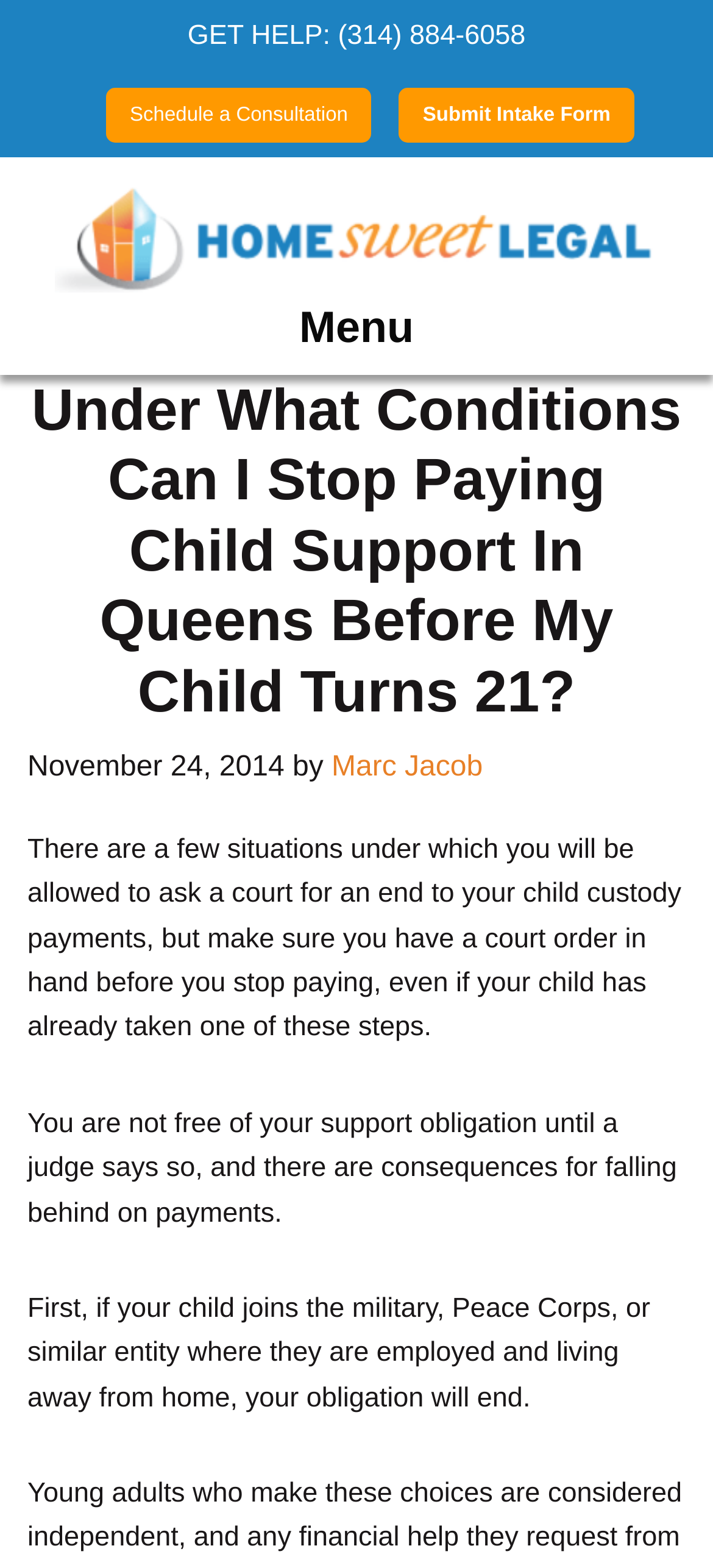Locate the primary headline on the webpage and provide its text.

Under What Conditions Can I Stop Paying Child Support In Queens Before My Child Turns 21?